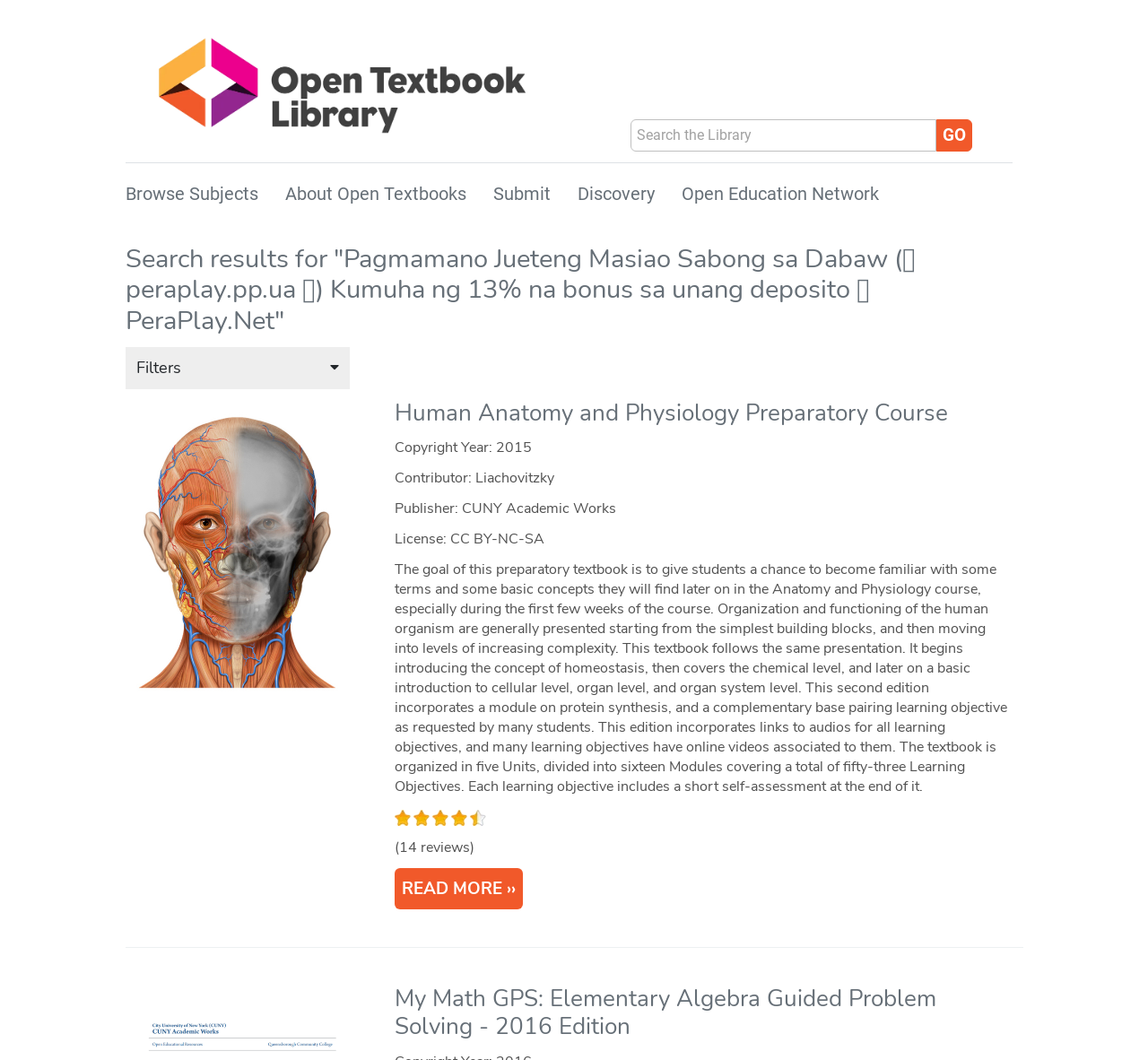Locate the bounding box coordinates of the UI element described by: "parent_node: Term name="commit" value="Go"". Provide the coordinates as four float numbers between 0 and 1, formatted as [left, top, right, bottom].

[0.816, 0.112, 0.847, 0.143]